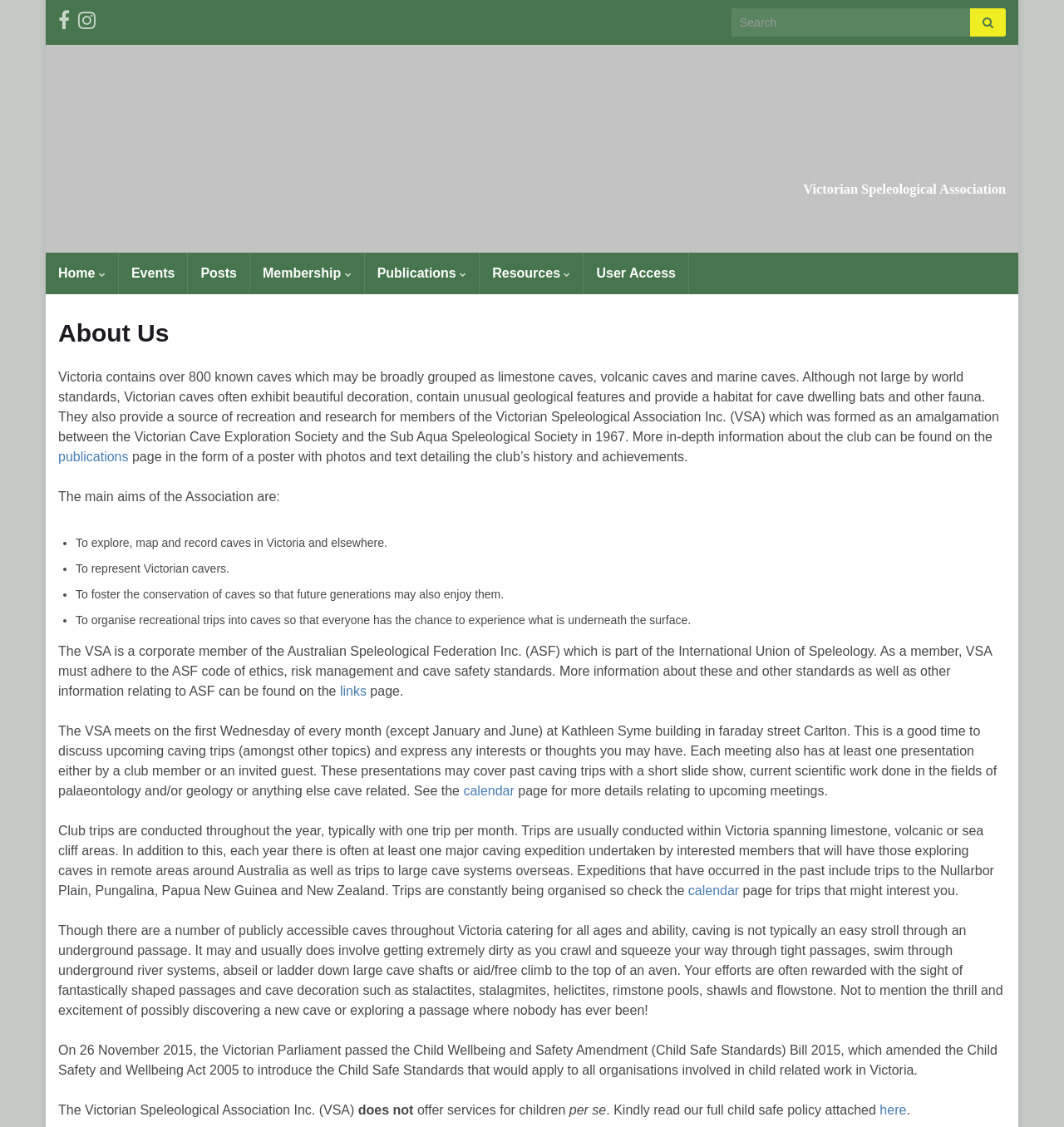Find the bounding box coordinates of the area that needs to be clicked in order to achieve the following instruction: "Click on the link to read more about Lagniappe". The coordinates should be specified as four float numbers between 0 and 1, i.e., [left, top, right, bottom].

None